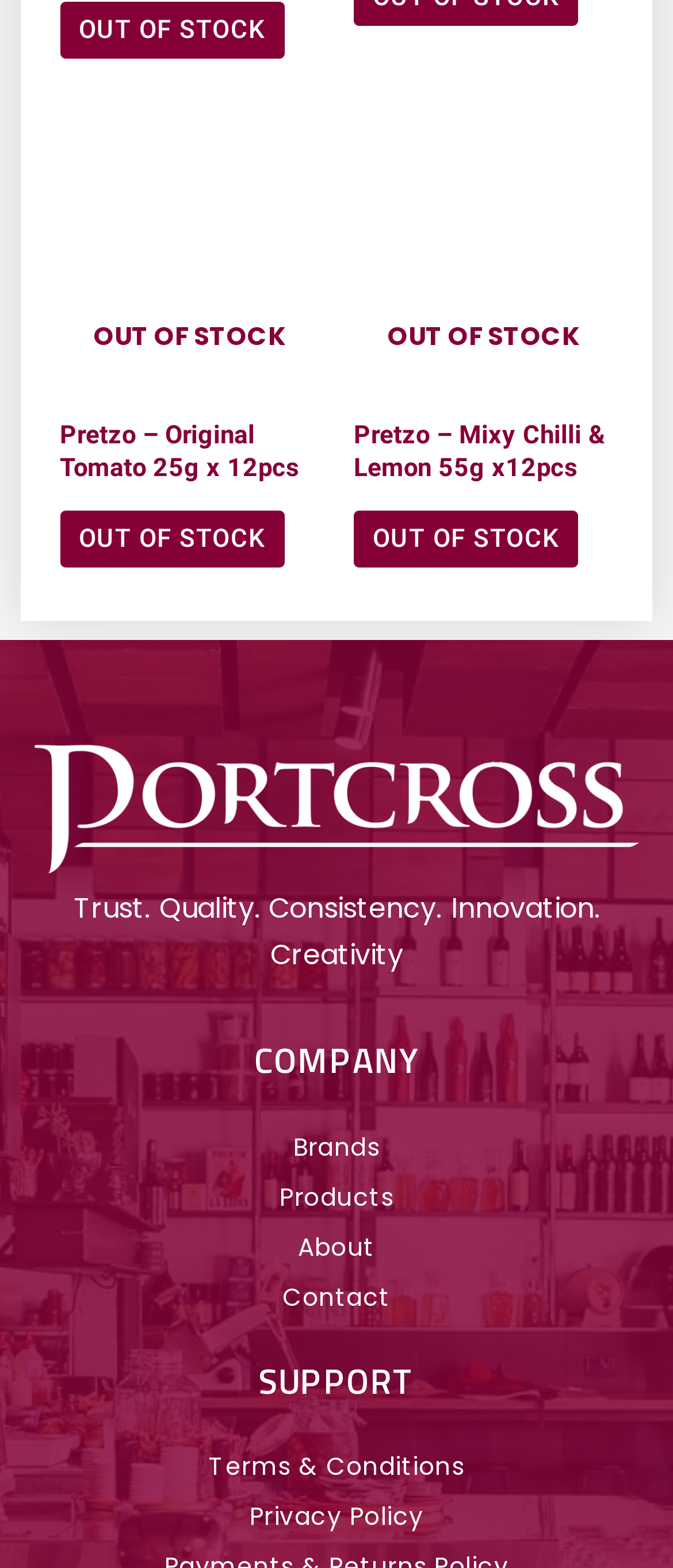Show the bounding box coordinates for the HTML element as described: "Privacy Policy".

[0.05, 0.954, 0.95, 0.981]